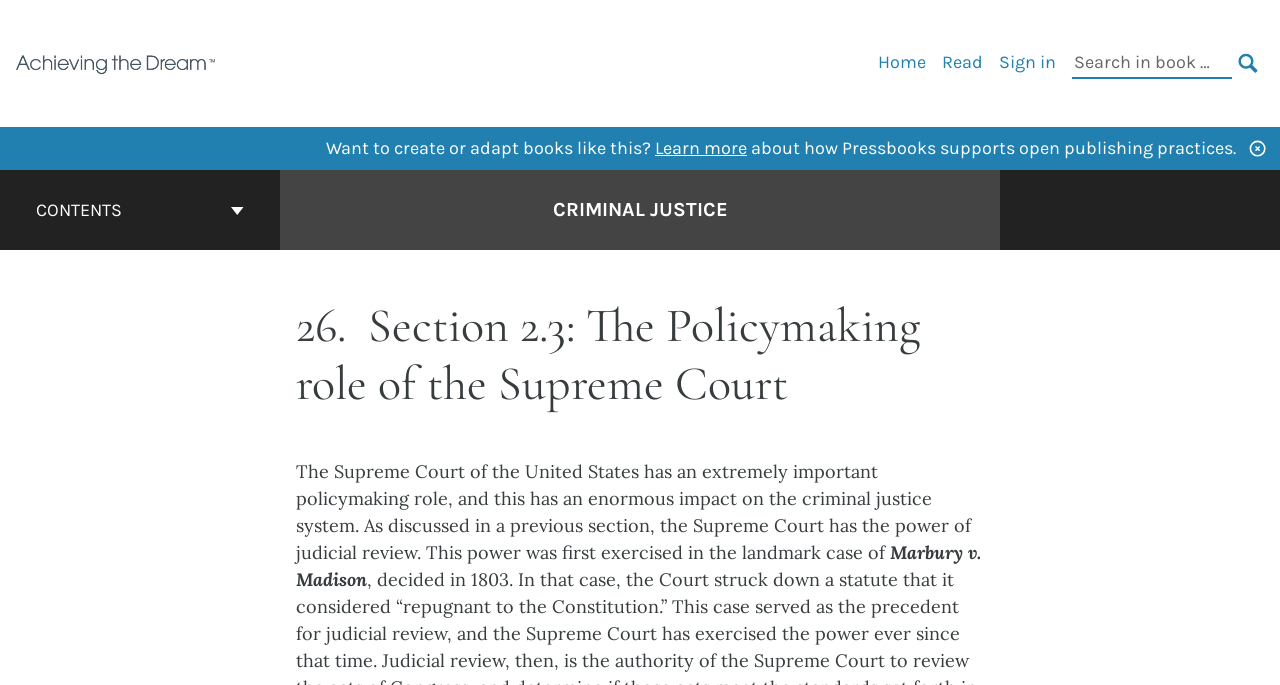Provide the bounding box coordinates for the UI element described in this sentence: "Sign in". The coordinates should be four float values between 0 and 1, i.e., [left, top, right, bottom].

[0.78, 0.074, 0.825, 0.107]